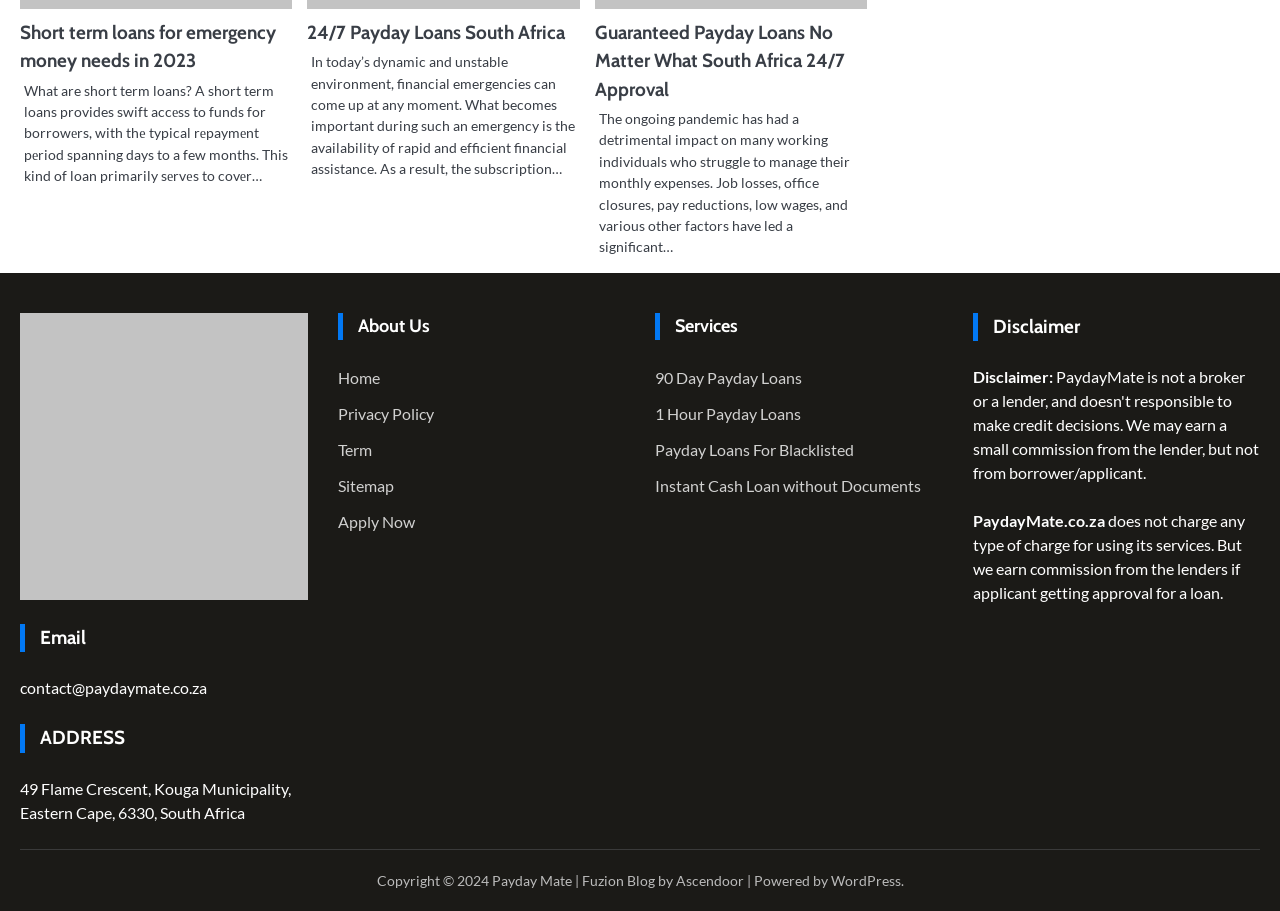Pinpoint the bounding box coordinates of the element you need to click to execute the following instruction: "Click on 'Short term loans for emergency money needs in 2023'". The bounding box should be represented by four float numbers between 0 and 1, in the format [left, top, right, bottom].

[0.016, 0.023, 0.216, 0.079]